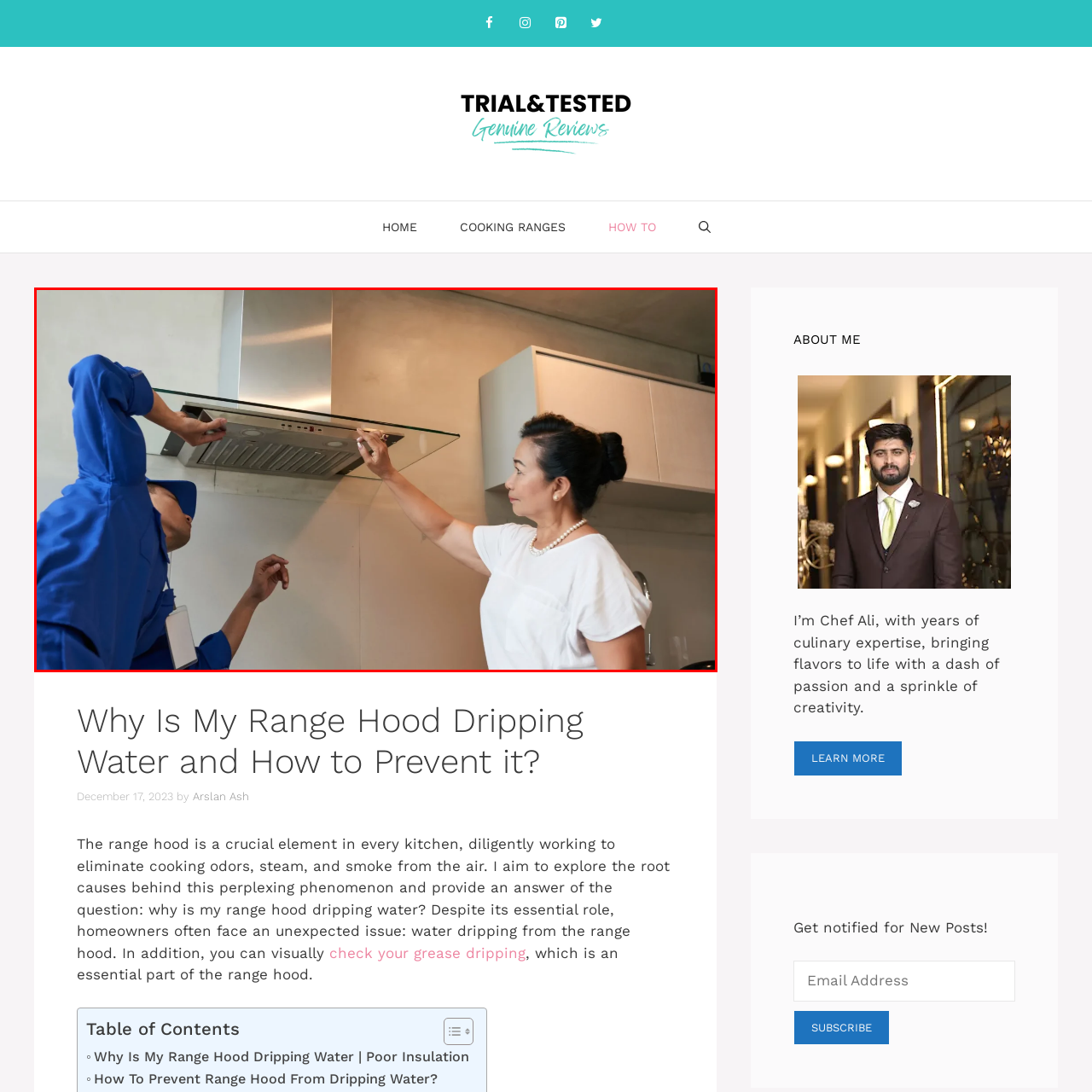Focus on the highlighted area in red, What is the purpose of the range hood? Answer using a single word or phrase.

Eliminating cooking odors and smoke